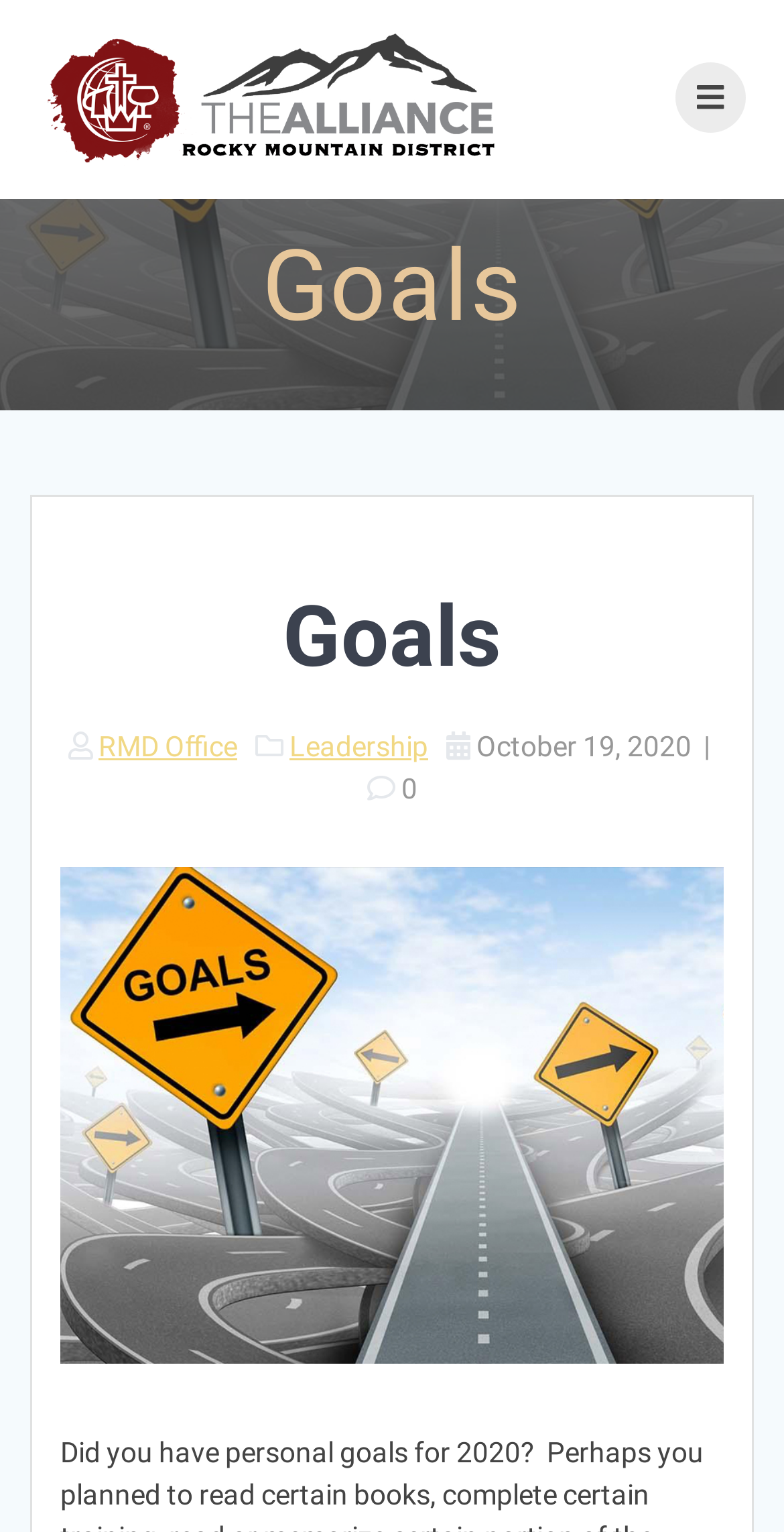Provide a short answer to the following question with just one word or phrase: What is the name of the district?

Rocky Mountain District